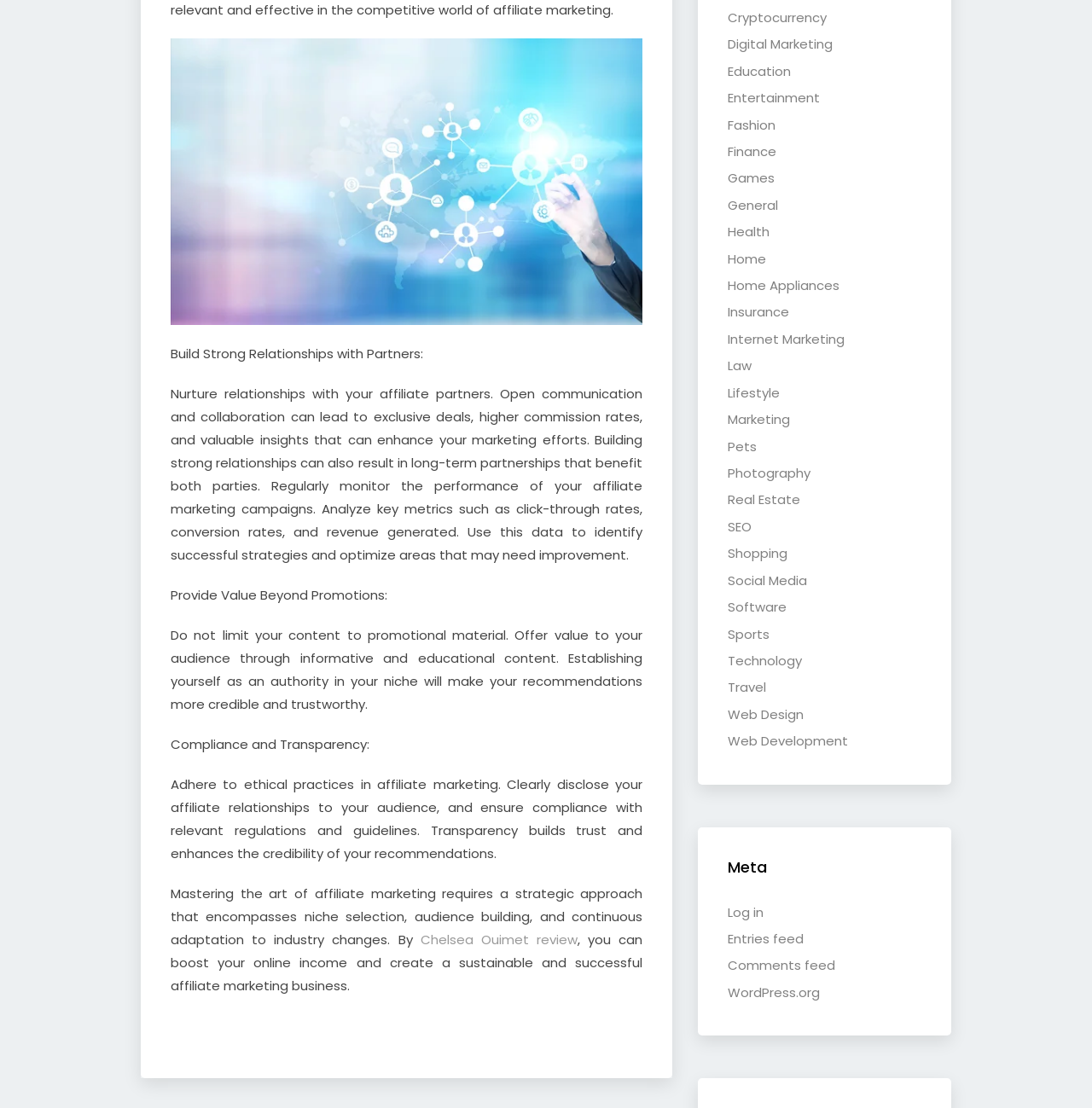Locate the bounding box coordinates of the clickable area needed to fulfill the instruction: "Log in to the website".

[0.667, 0.815, 0.699, 0.831]